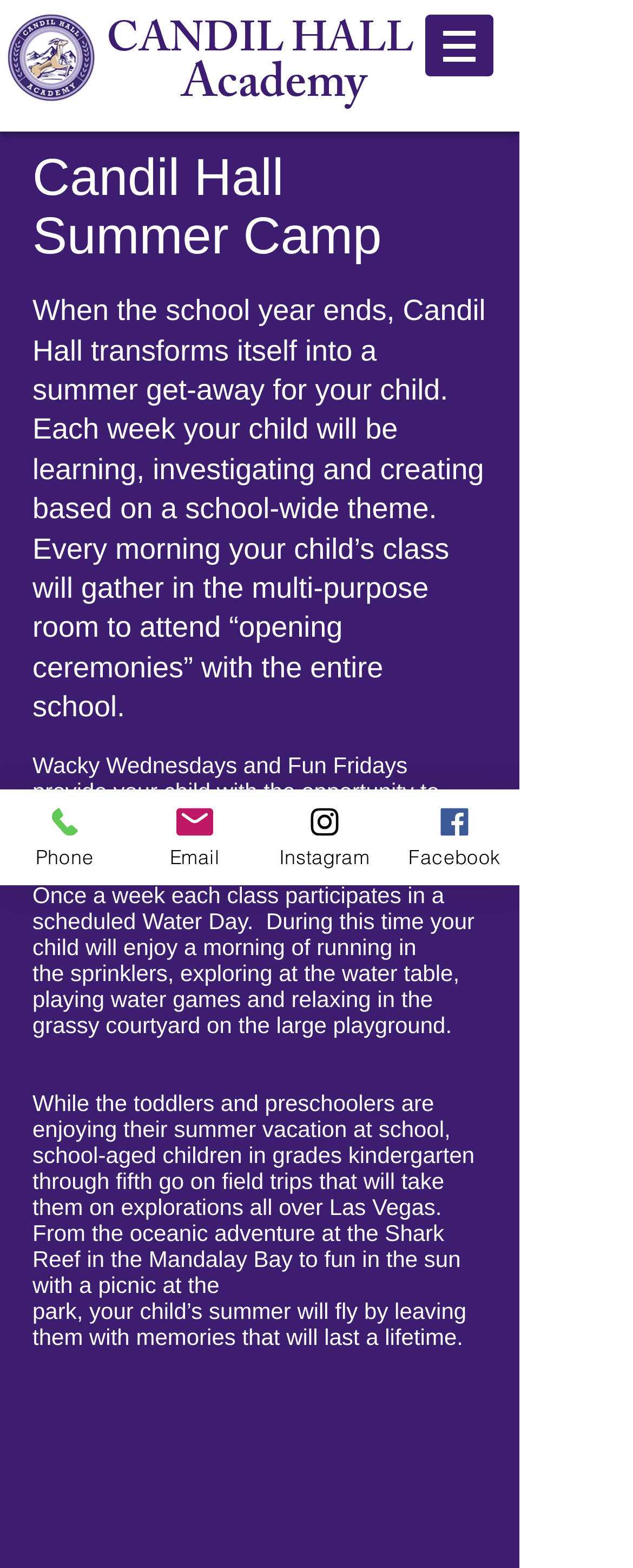What activity do children participate in during Water Day?
Refer to the image and give a detailed answer to the query.

Based on the StaticText element, during Water Day, children participate in activities such as running in the sprinklers, exploring at the water table, playing water games, and relaxing in the grassy courtyard on the large playground.